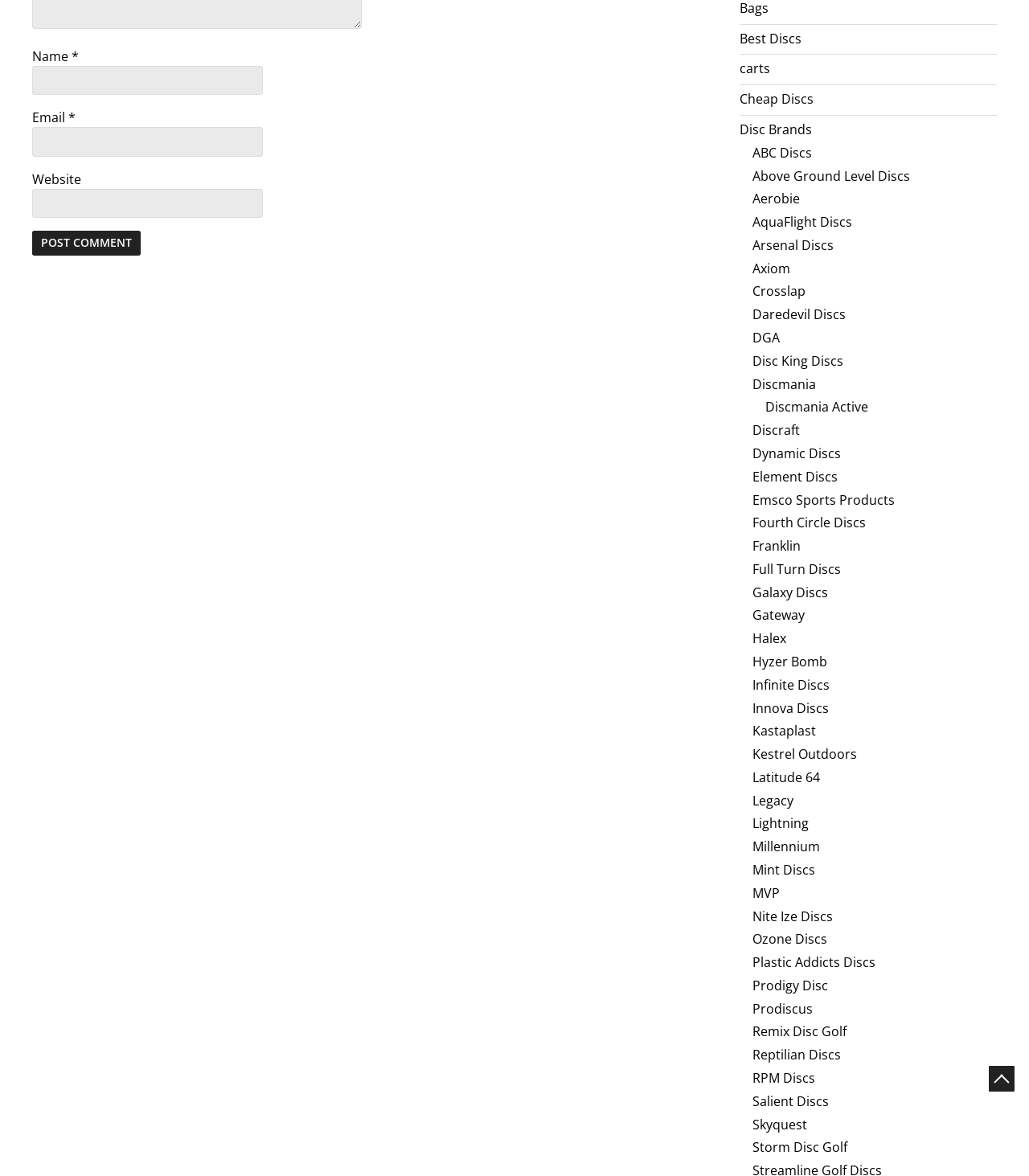What is the purpose of the 'Scroll to the top' link?
From the screenshot, provide a brief answer in one word or phrase.

To scroll to the top of the webpage